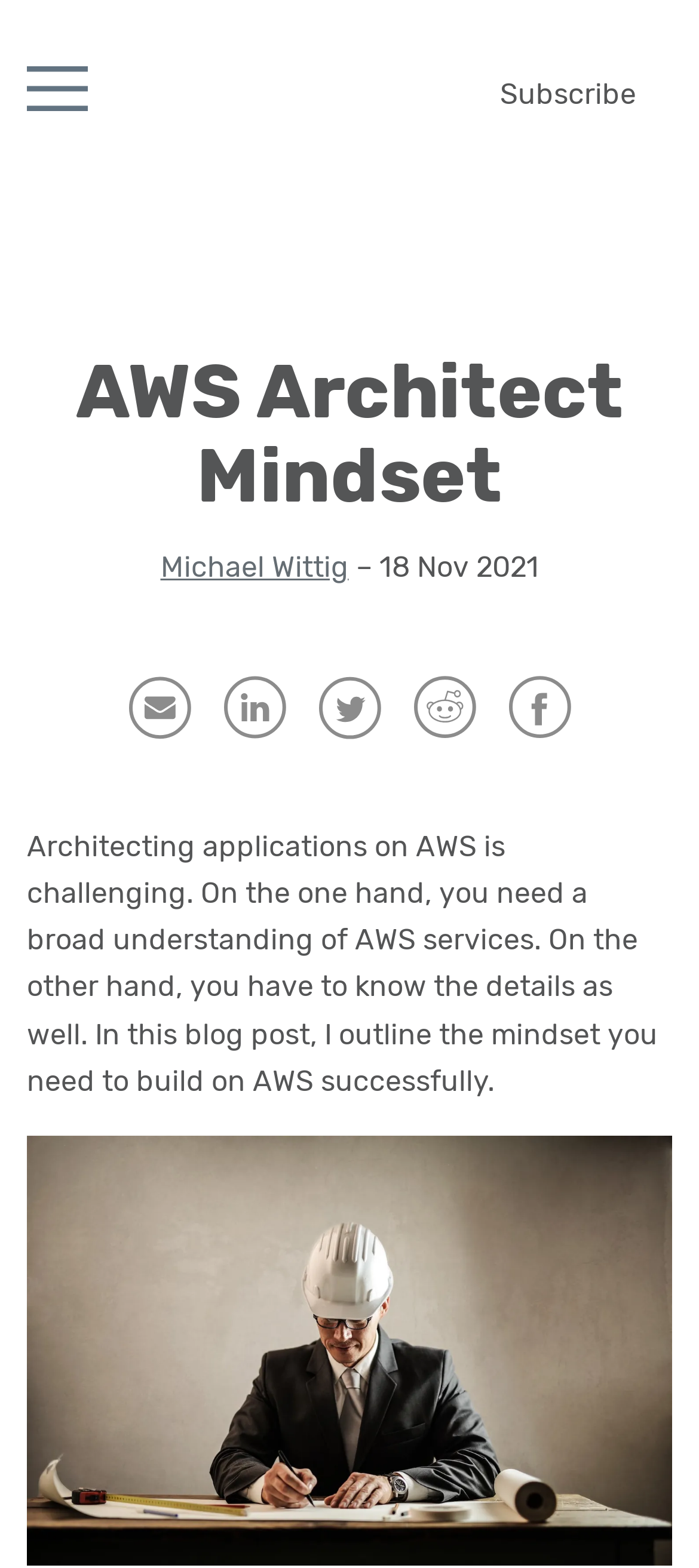Predict the bounding box coordinates of the area that should be clicked to accomplish the following instruction: "Contact via email". The bounding box coordinates should consist of four float numbers between 0 and 1, i.e., [left, top, right, bottom].

[0.165, 0.428, 0.291, 0.45]